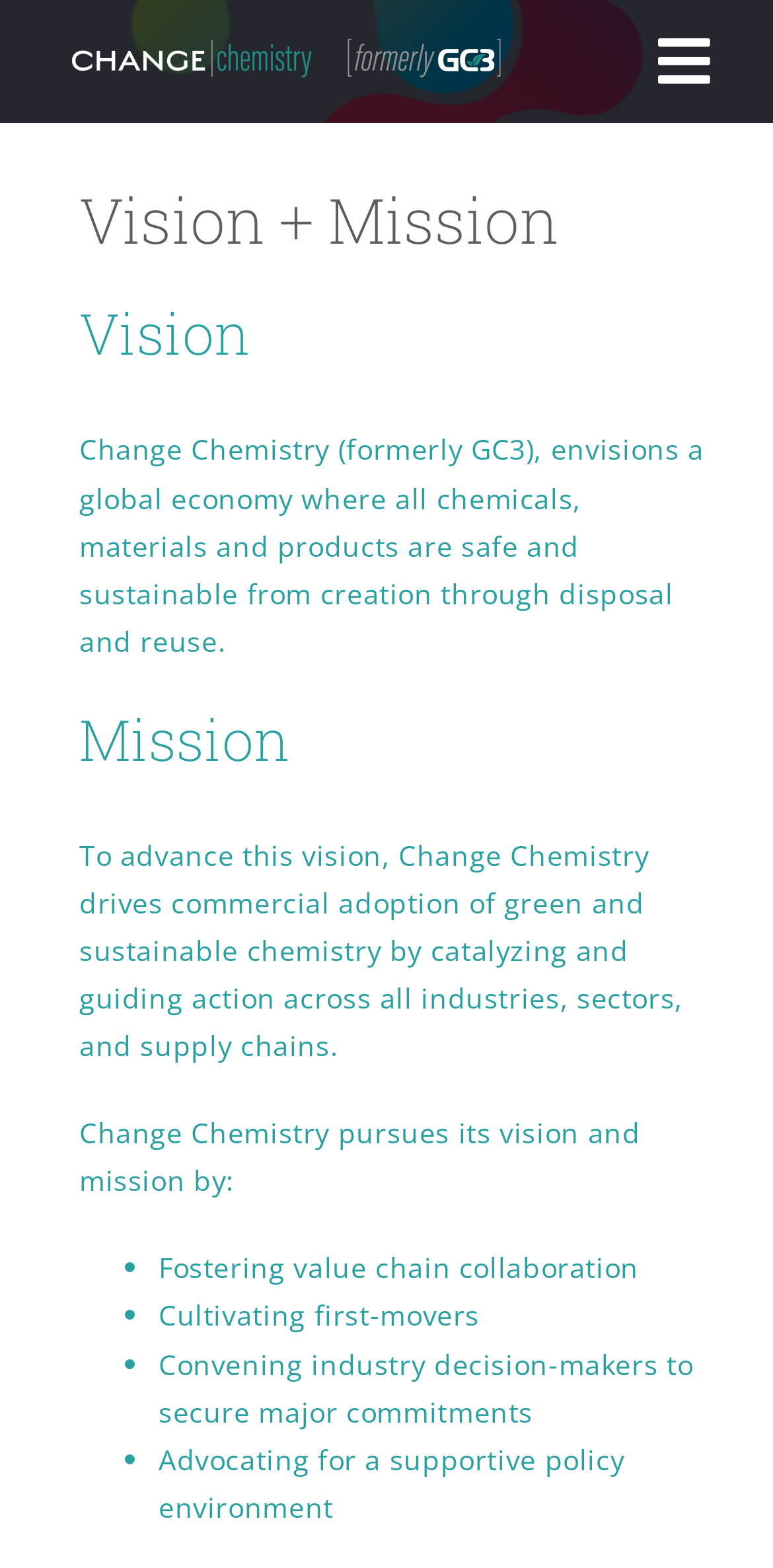Please identify the bounding box coordinates of the element on the webpage that should be clicked to follow this instruction: "Click the logo". The bounding box coordinates should be given as four float numbers between 0 and 1, formatted as [left, top, right, bottom].

[0.077, 0.016, 0.66, 0.038]